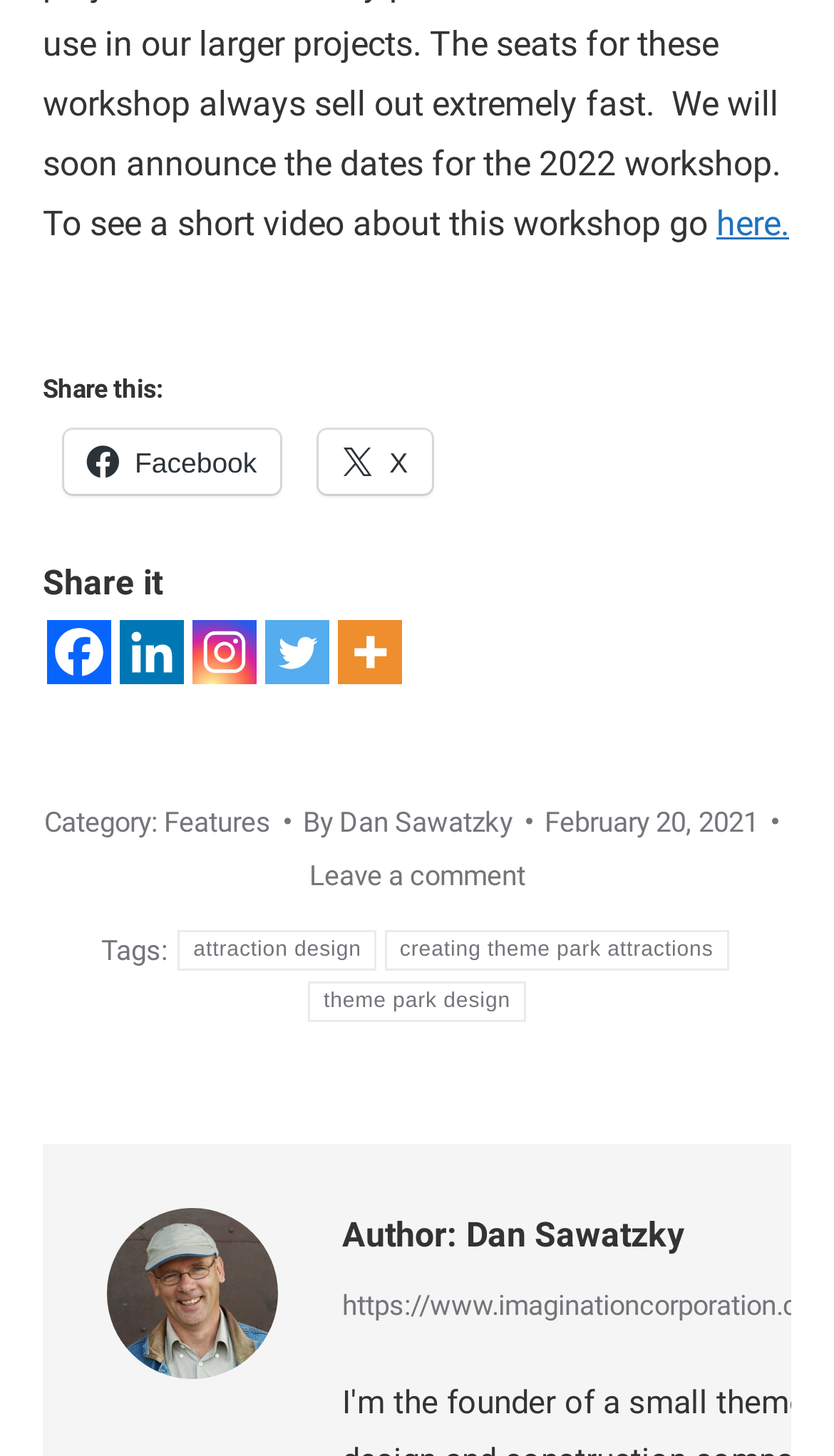What is the topic of the upcoming workshop?
Offer a detailed and exhaustive answer to the question.

The topic of the upcoming workshop can be inferred from the text 'creating theme park attractions' which is a link on the webpage, indicating that the workshop is related to theme park design.